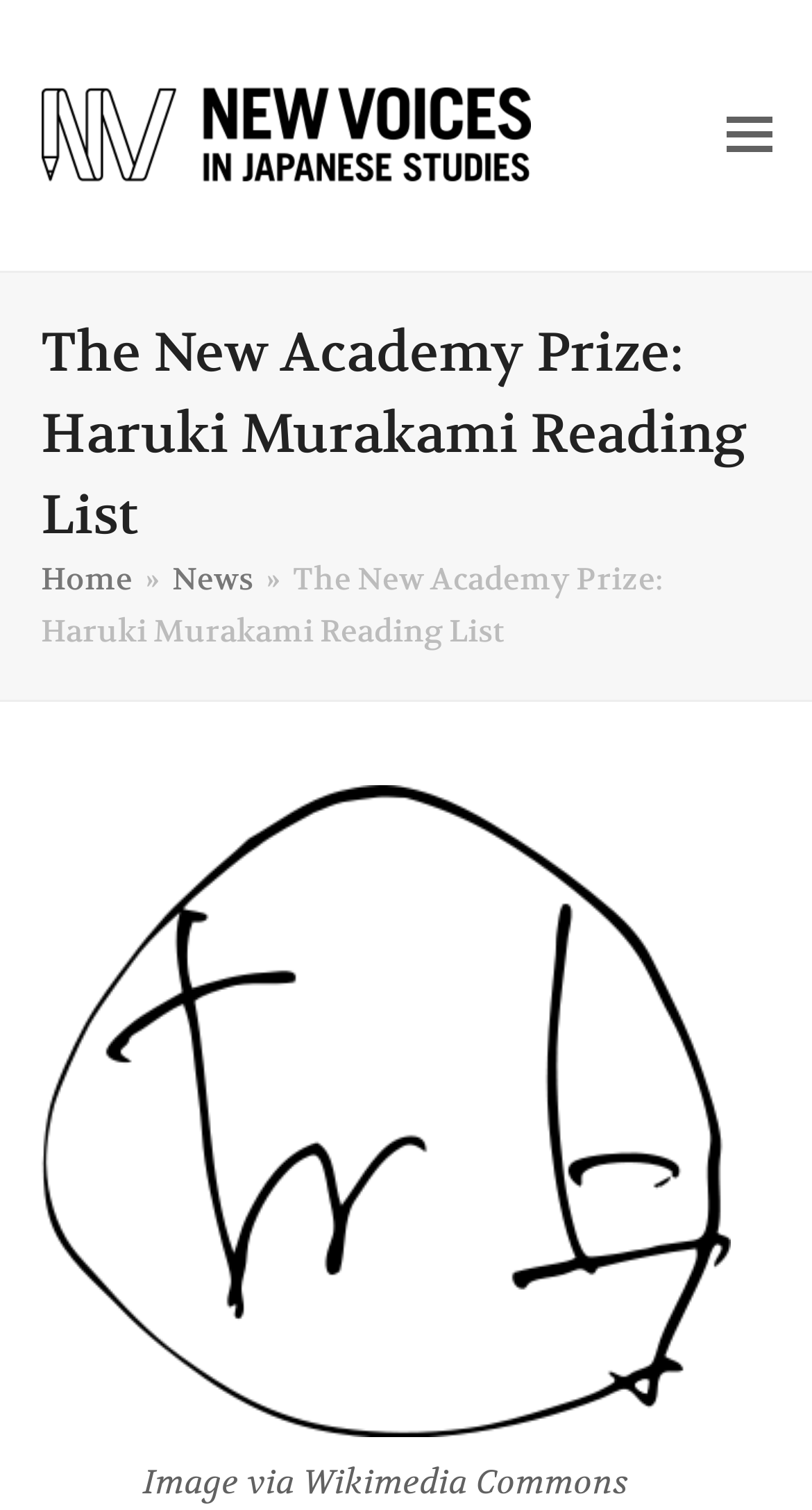Identify and provide the text content of the webpage's primary headline.

The New Academy Prize: Haruki Murakami Reading List